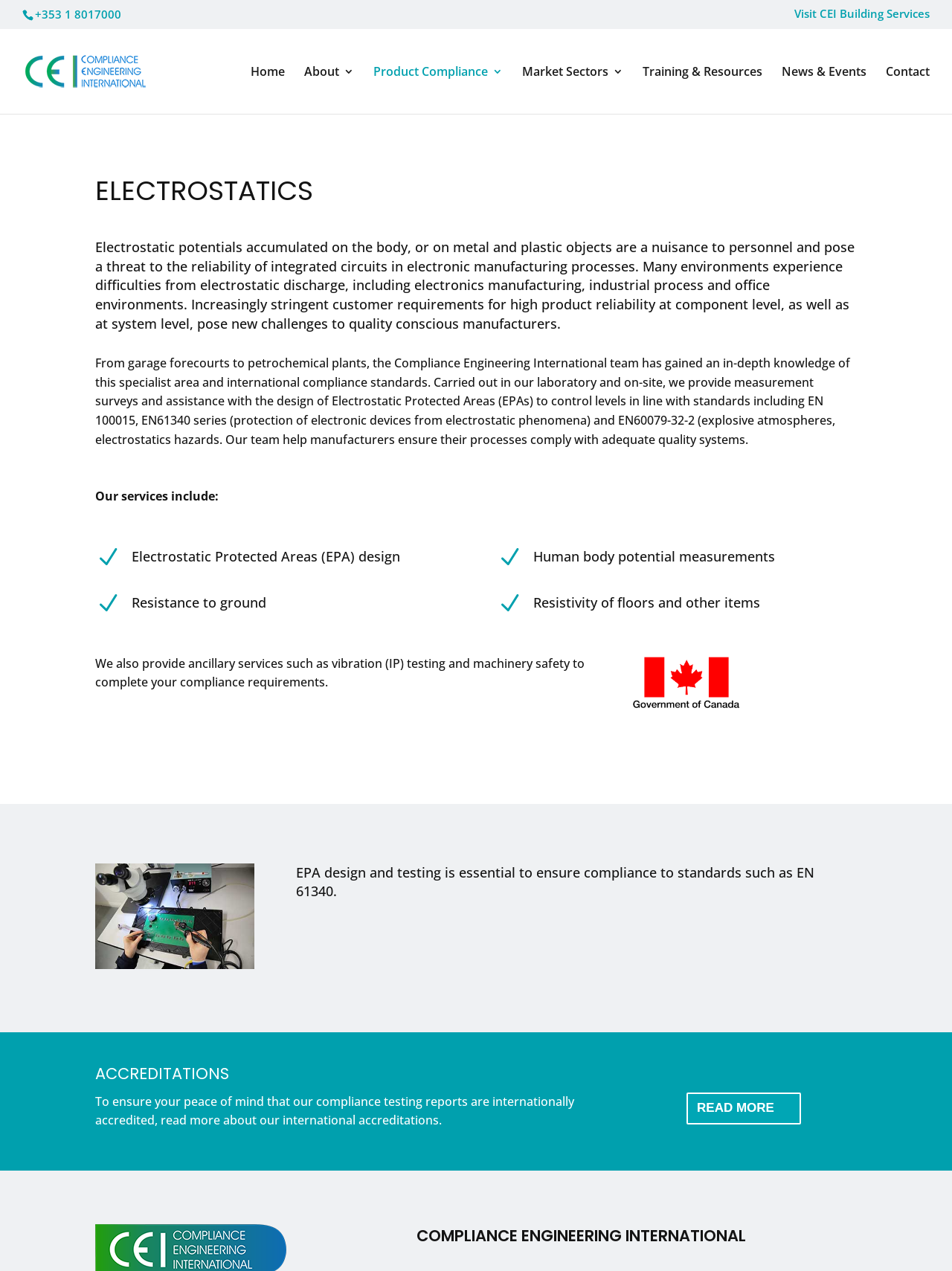What is the purpose of Electrostatic Protected Areas (EPAs)?
Based on the image content, provide your answer in one word or a short phrase.

control levels